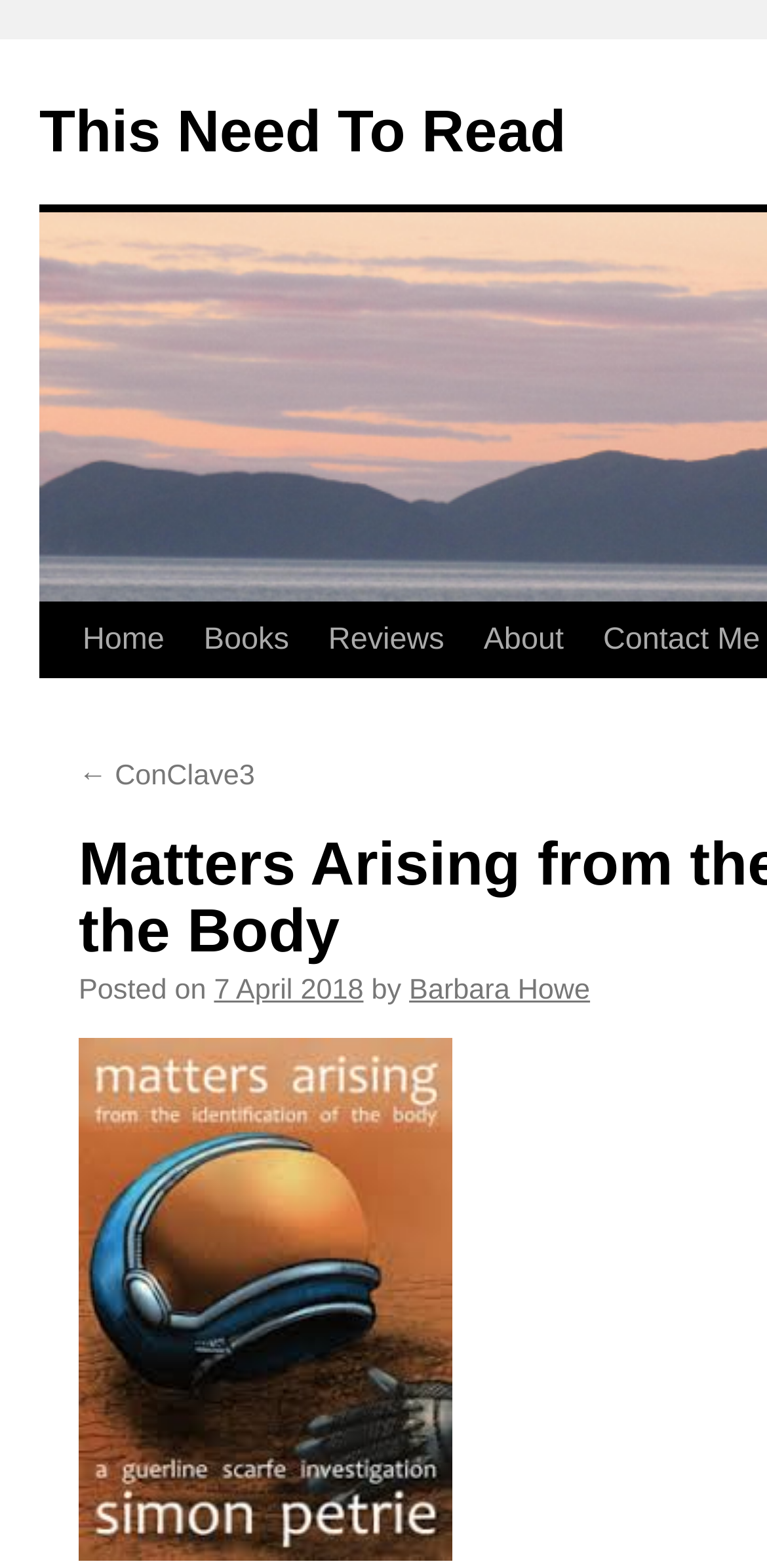Who is the author of the article?
Please respond to the question with a detailed and informative answer.

I found the author's name by looking at the link 'Barbara Howe' which is located next to the 'by' static text.